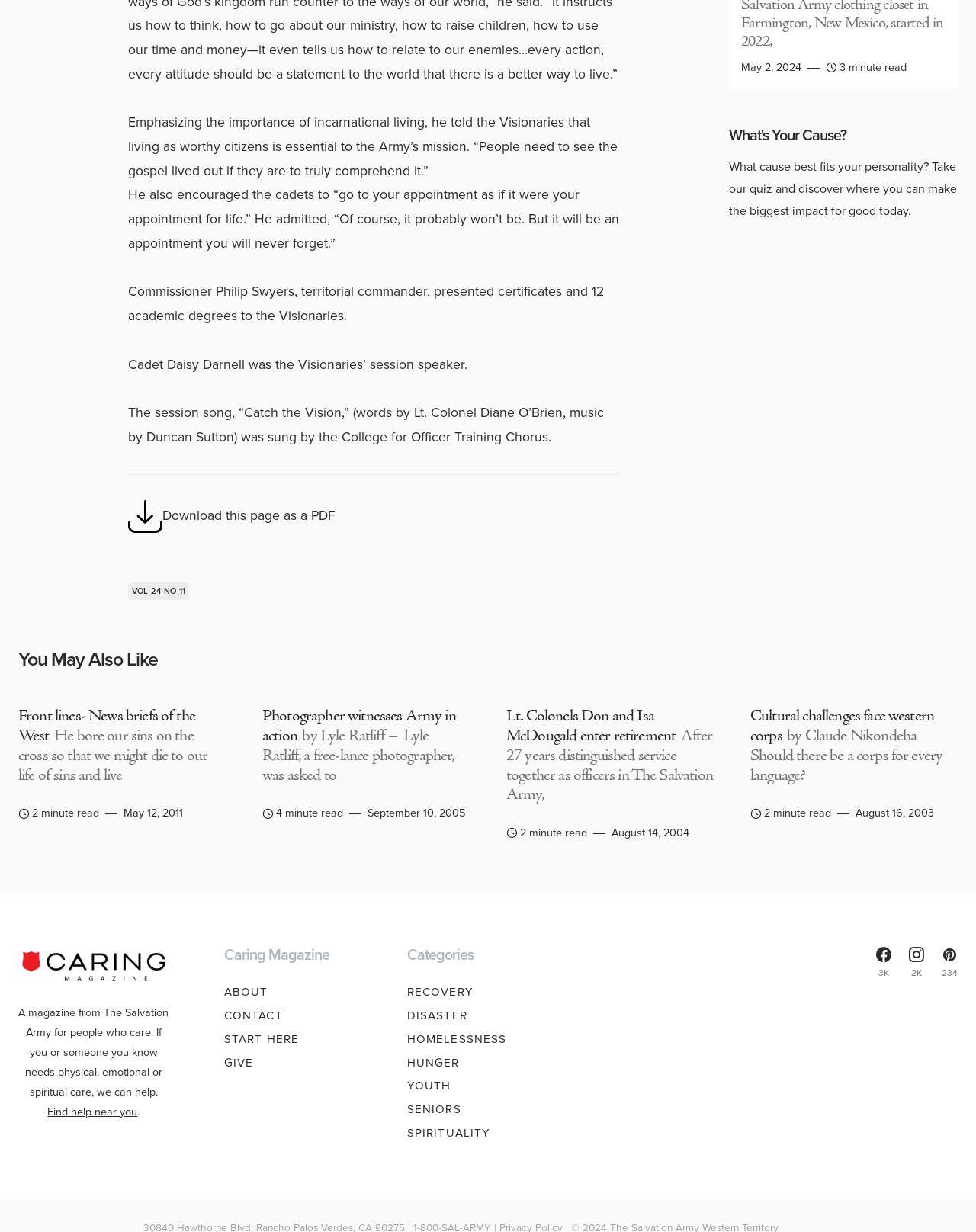What is the topic of the article with the heading 'Front lines- News briefs of the West'?
From the image, respond with a single word or phrase.

News briefs